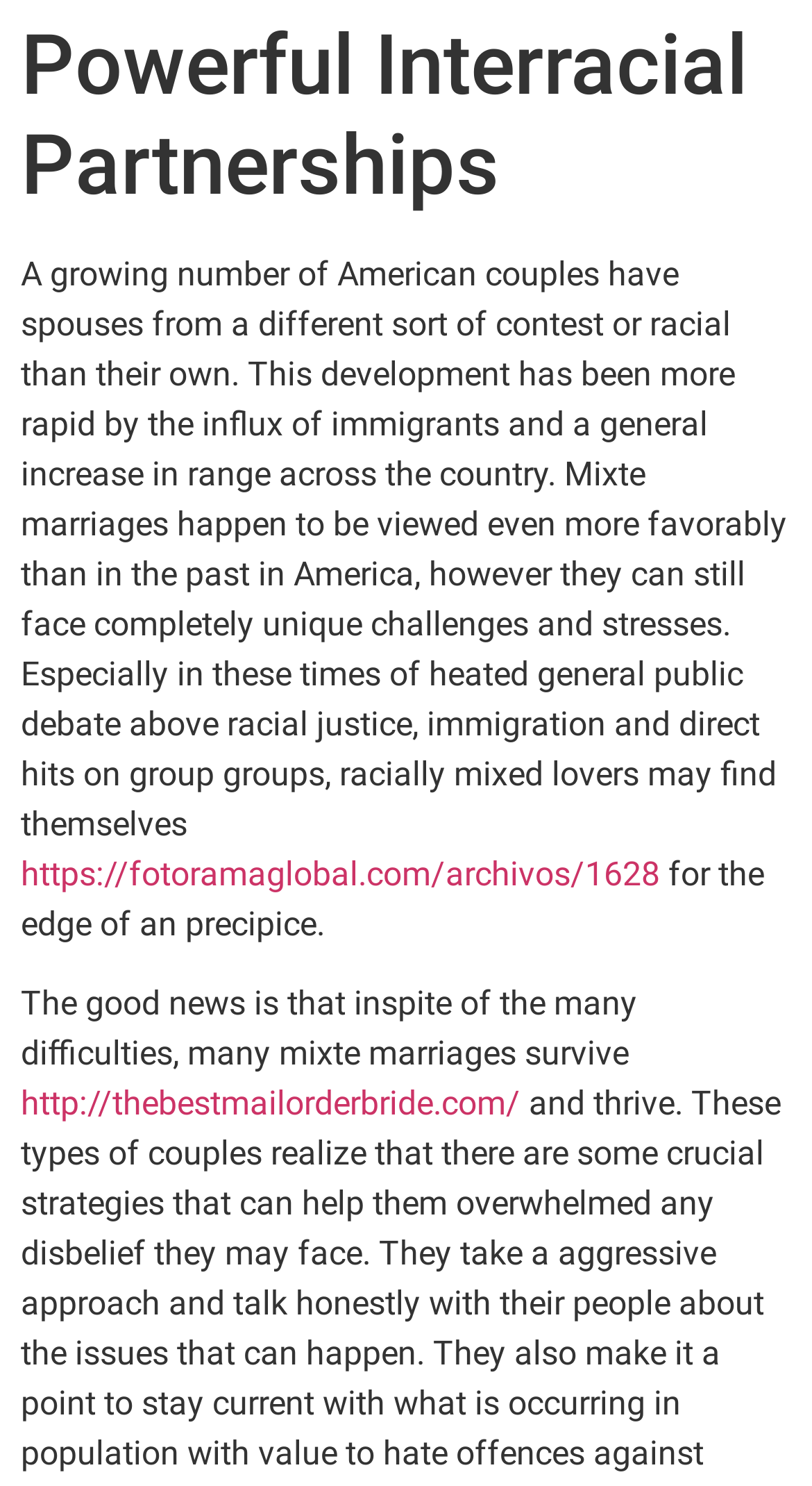Answer the question in one word or a short phrase:
What is the general trend of mixed marriages in America?

More favorable